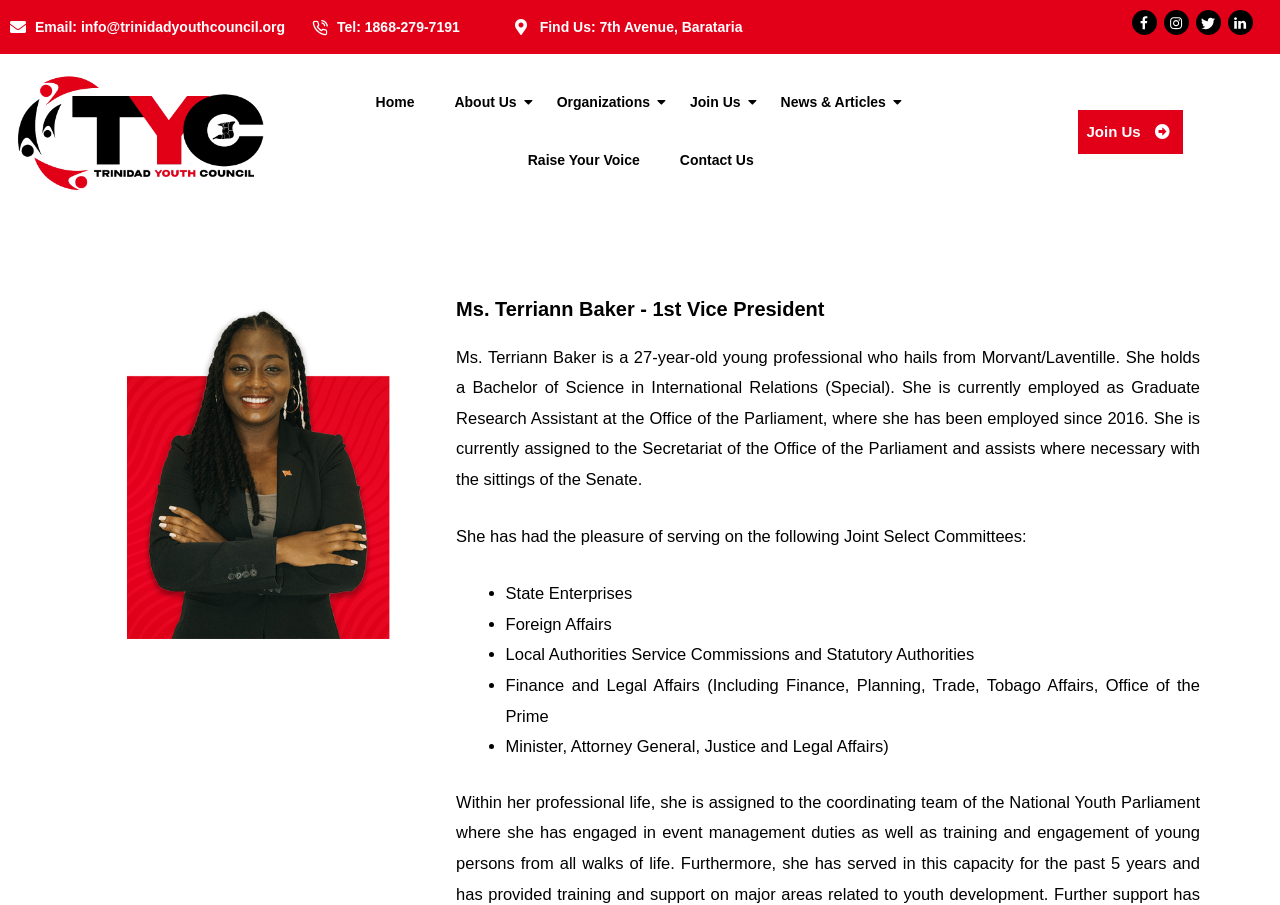Locate the bounding box coordinates of the area where you should click to accomplish the instruction: "Click the Join Us button".

[0.842, 0.121, 0.924, 0.17]